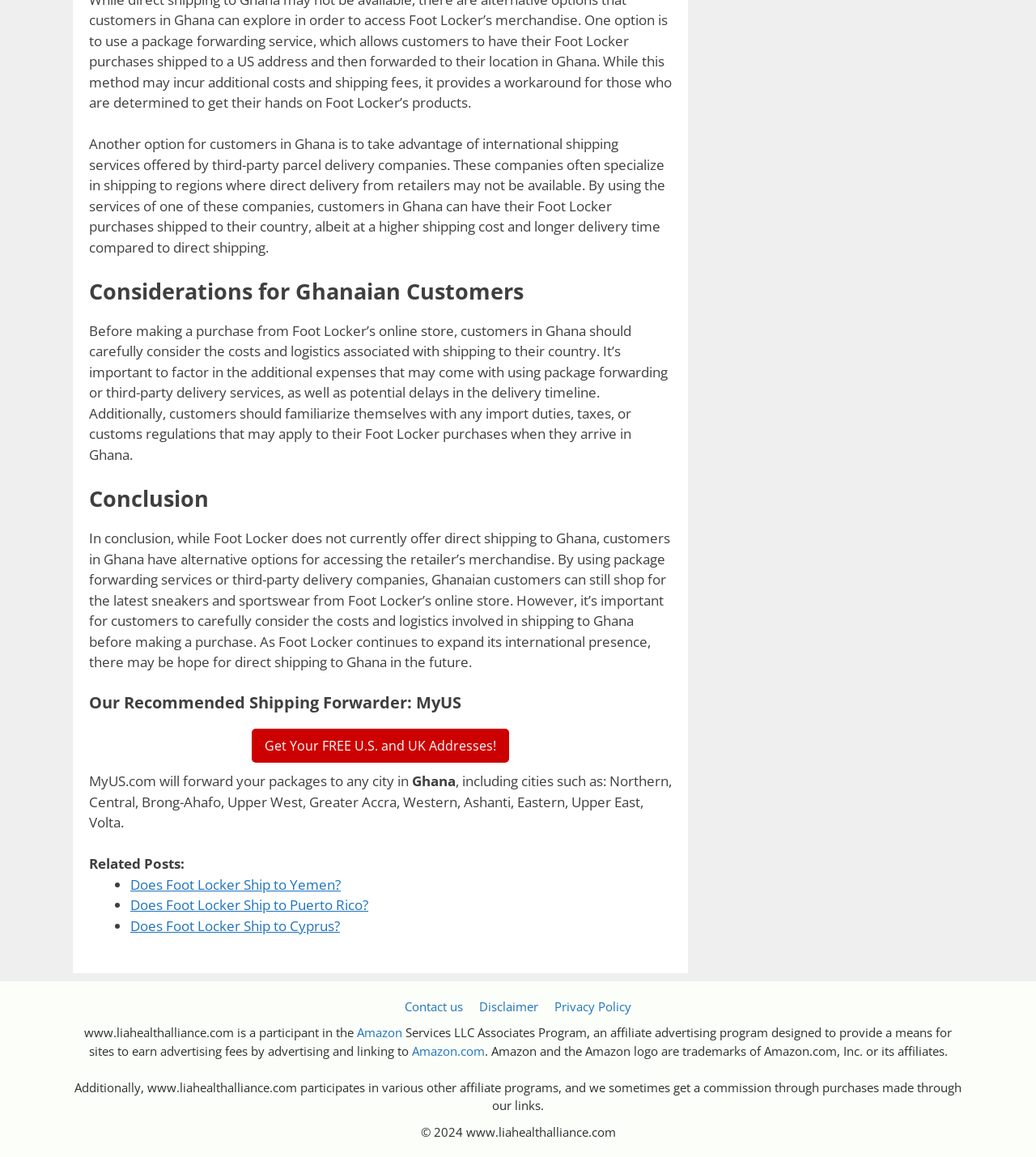Determine the bounding box coordinates for the clickable element required to fulfill the instruction: "Get Your FREE U.S. and UK Addresses!". Provide the coordinates as four float numbers between 0 and 1, i.e., [left, top, right, bottom].

[0.243, 0.63, 0.491, 0.659]